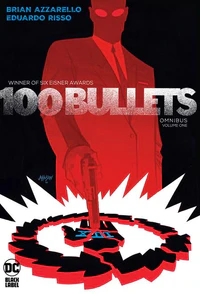How many Eisner Awards did this edition receive?
Please provide a comprehensive answer based on the contents of the image.

The cover prominently labels this edition as a recipient of six Eisner Awards, highlighting its critical acclaim and recognition in the graphic novel industry.